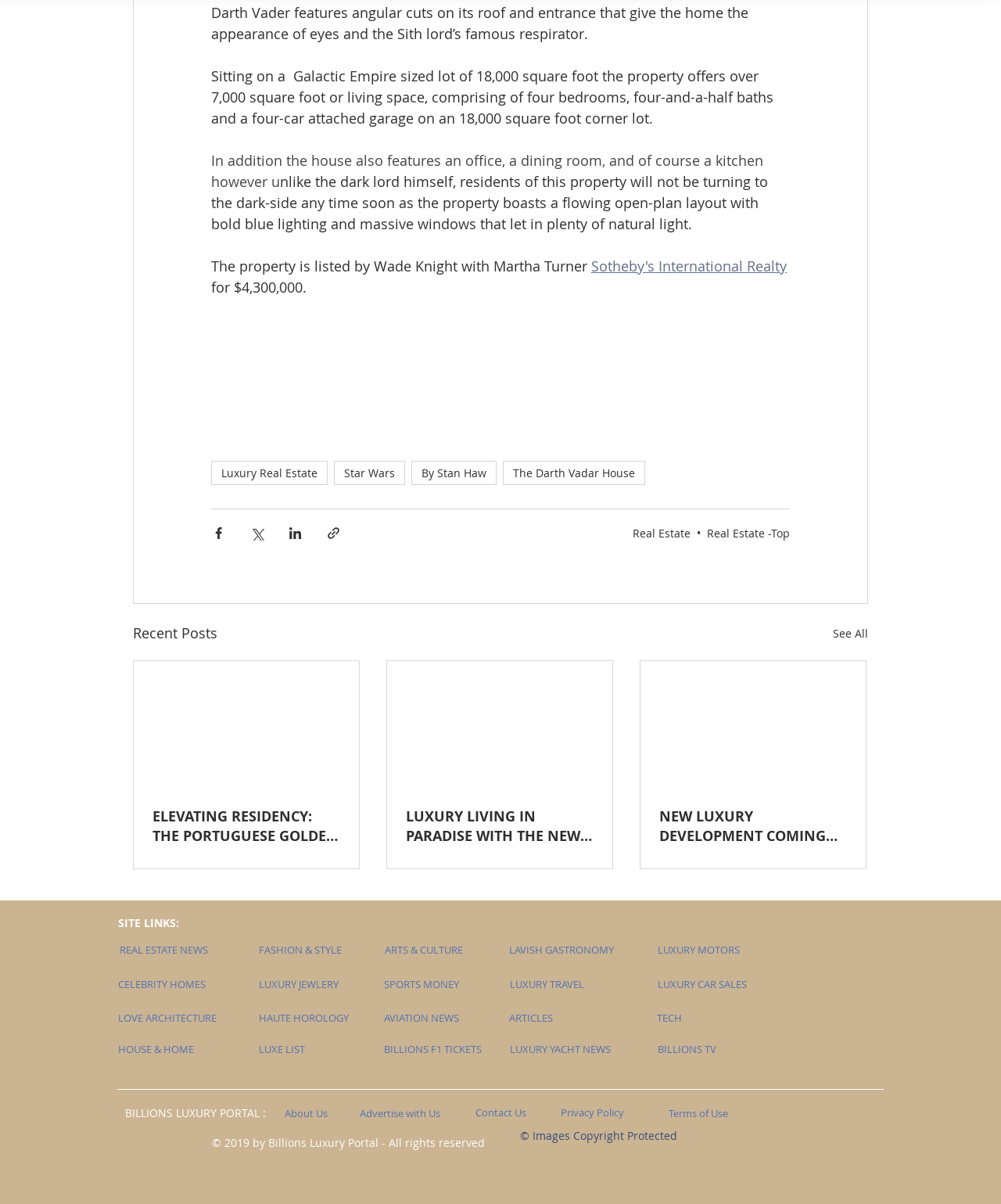How many bedrooms does the listed property have?
Please craft a detailed and exhaustive response to the question.

The number of bedrooms of the listed property can be found in the text description of the property, which mentions 'comprising of four bedrooms'.